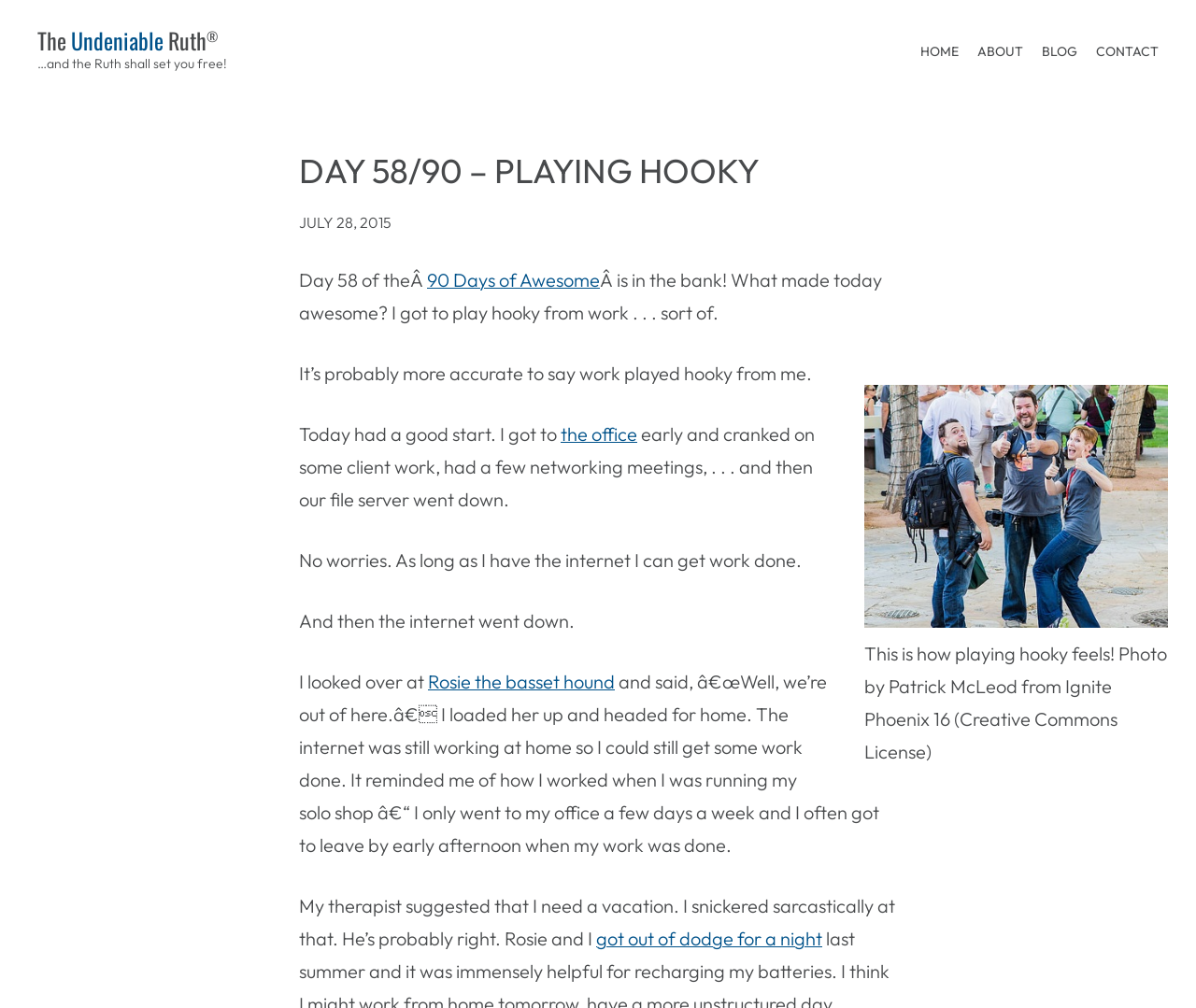Refer to the screenshot and answer the following question in detail:
What is the author's attitude towards taking a vacation?

The author's attitude towards taking a vacation can be inferred from the text. When the author's therapist suggests that they need a vacation, the author 'snickered sarcastically', indicating that they do not take the suggestion seriously.